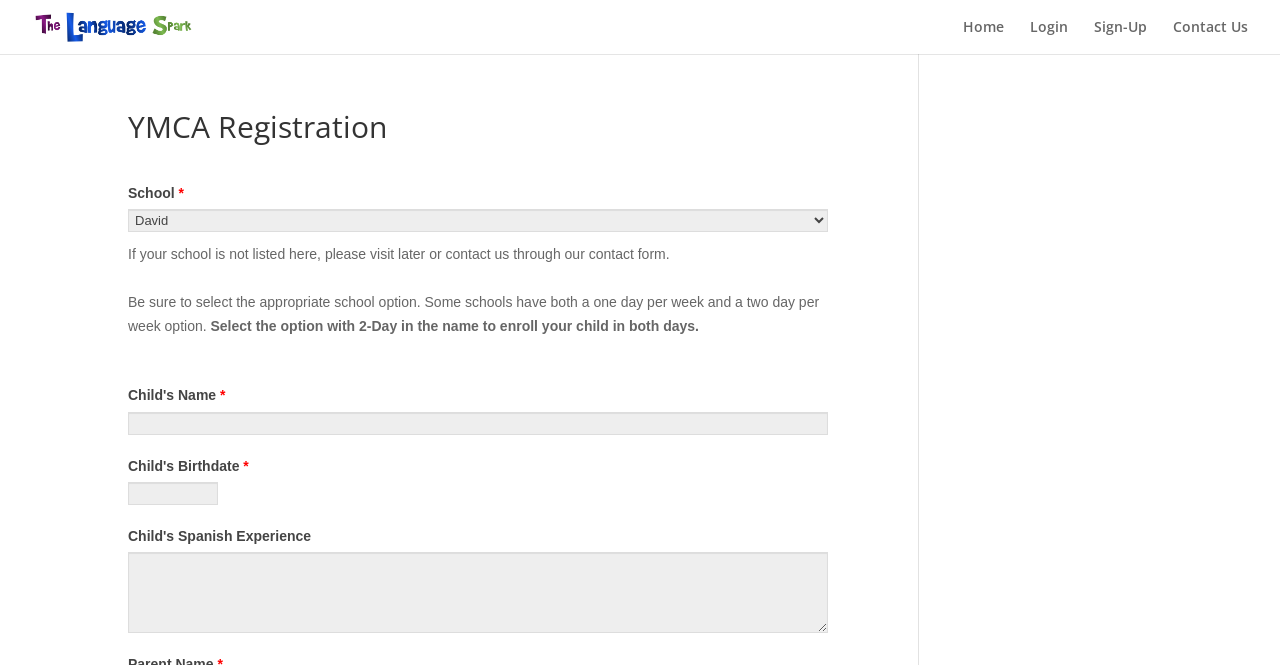Pinpoint the bounding box coordinates of the area that should be clicked to complete the following instruction: "Click the Home link". The coordinates must be given as four float numbers between 0 and 1, i.e., [left, top, right, bottom].

[0.752, 0.03, 0.784, 0.081]